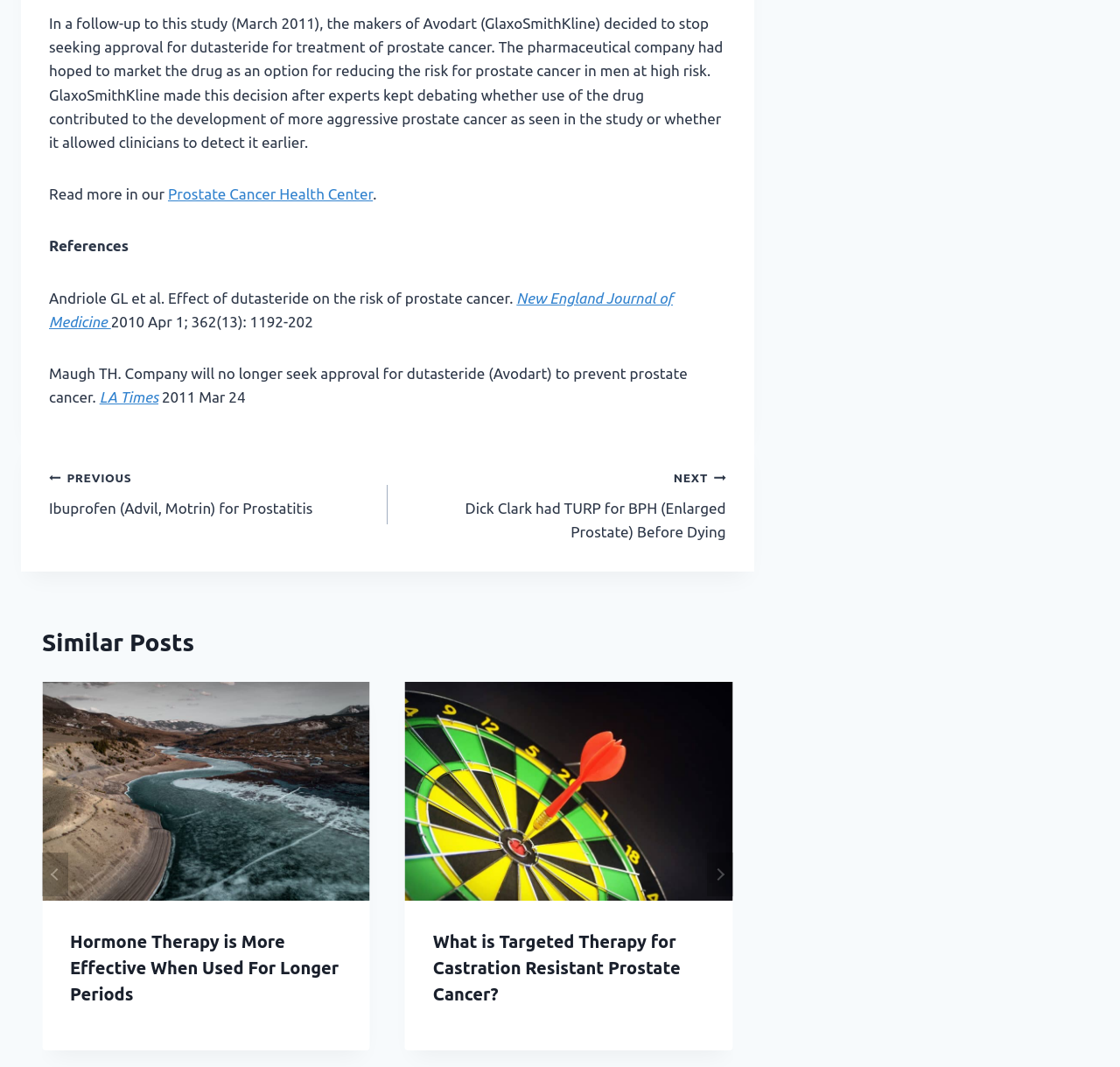Determine the coordinates of the bounding box that should be clicked to complete the instruction: "Go to the next post". The coordinates should be represented by four float numbers between 0 and 1: [left, top, right, bottom].

[0.346, 0.436, 0.648, 0.51]